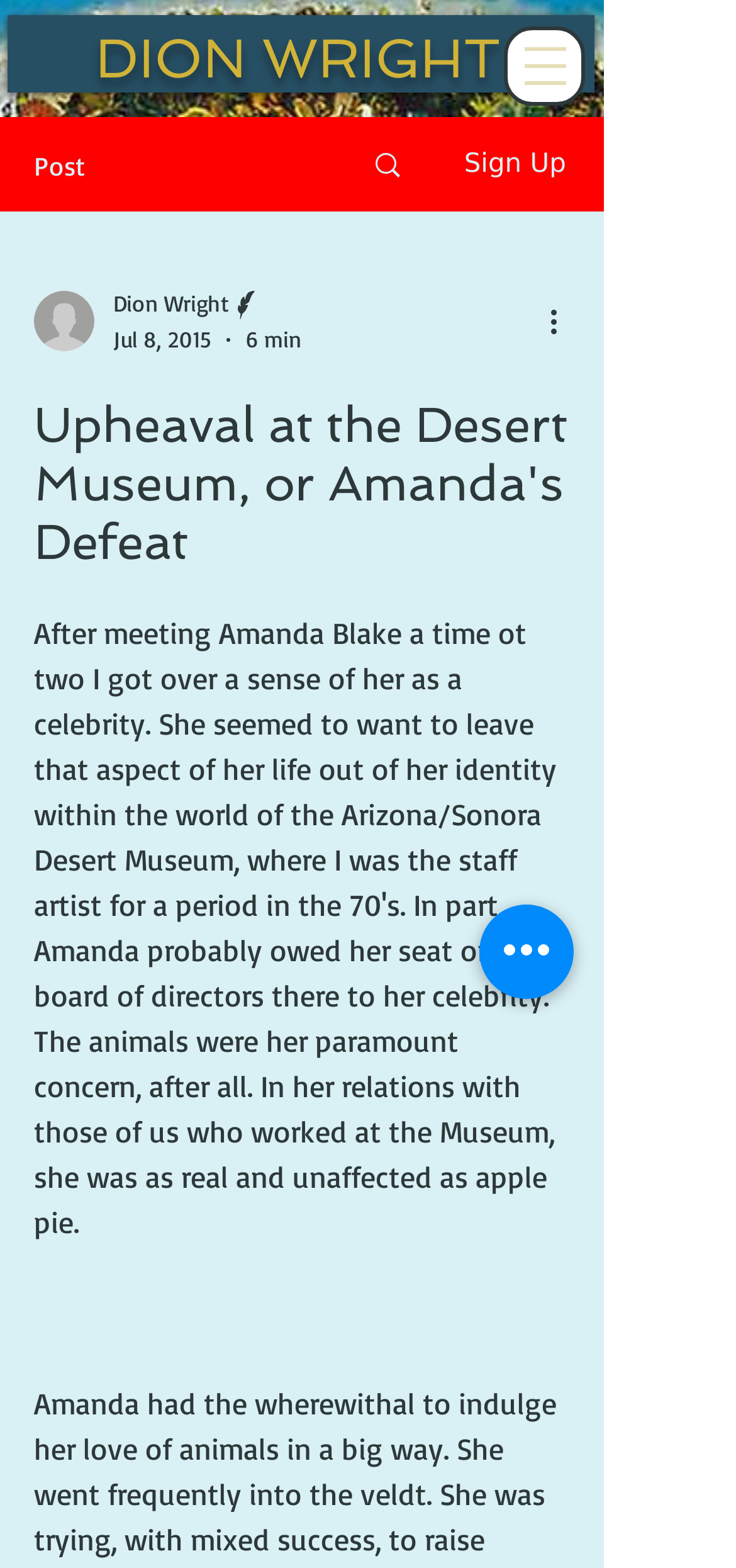Using the webpage screenshot and the element description Search, determine the bounding box coordinates. Specify the coordinates in the format (top-left x, top-left y, bottom-right x, bottom-right y) with values ranging from 0 to 1.

[0.466, 0.076, 0.589, 0.134]